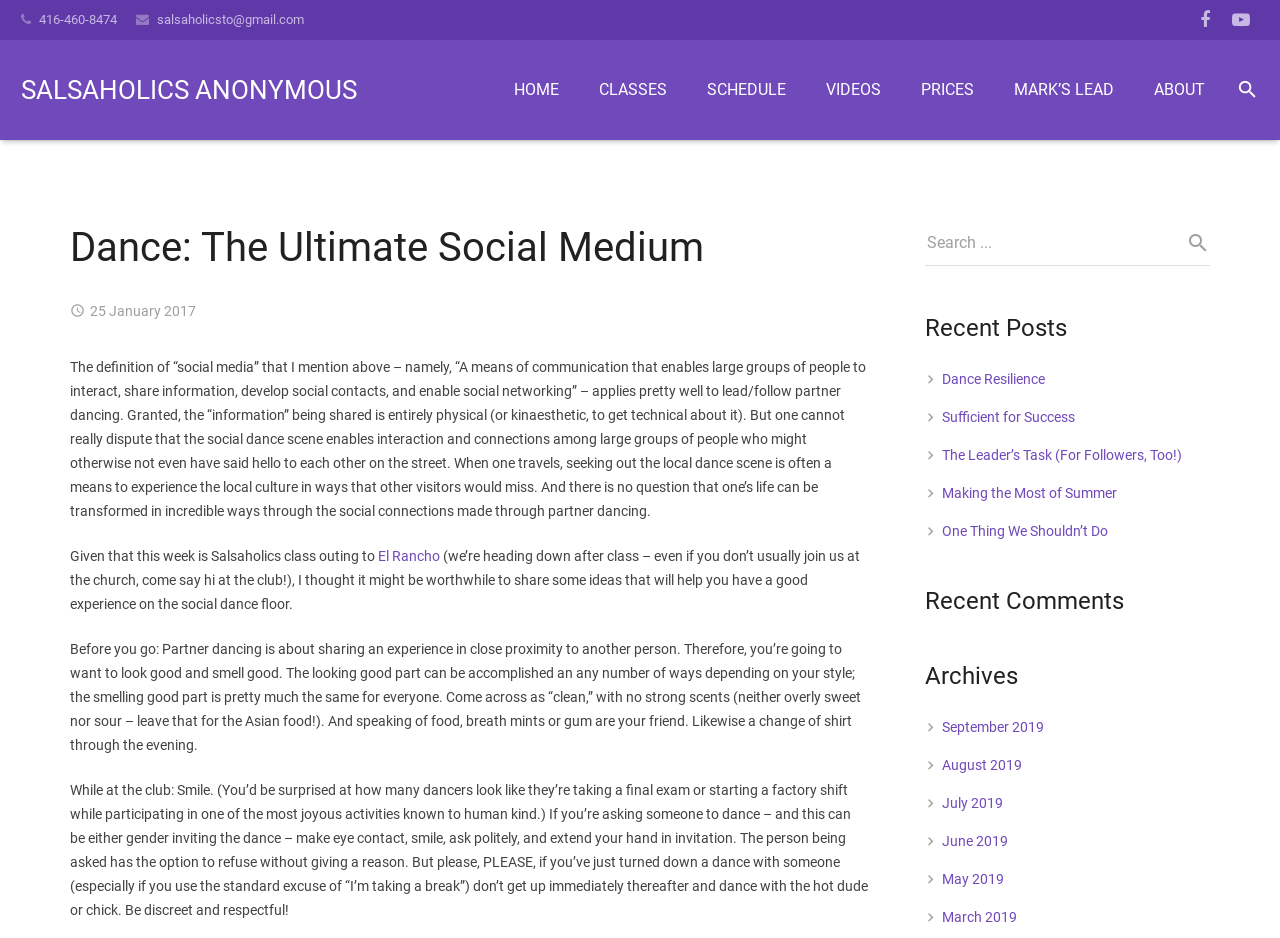Please give a short response to the question using one word or a phrase:
What is the advice given on the webpage for asking someone to dance?

make eye contact, smile, and ask politely